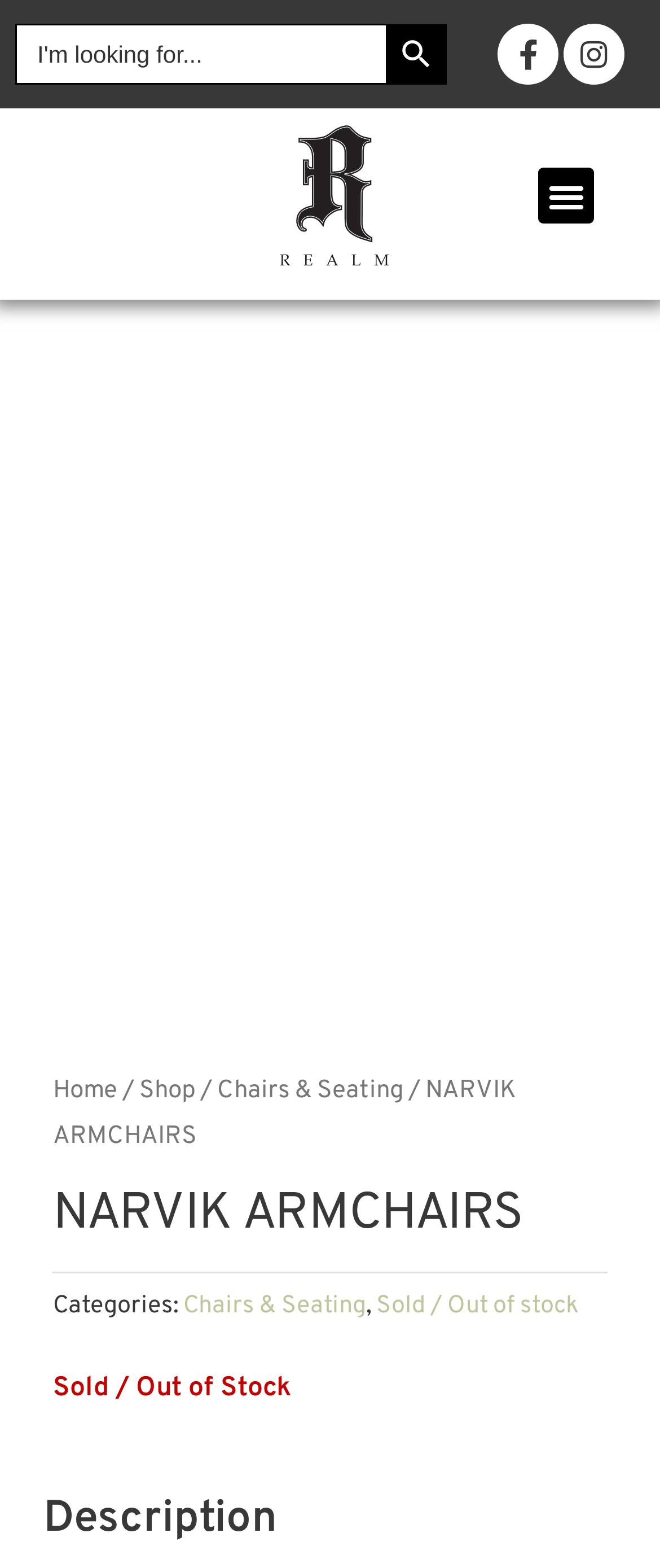What is the category of the product?
Look at the image and respond with a one-word or short-phrase answer.

Chairs & Seating